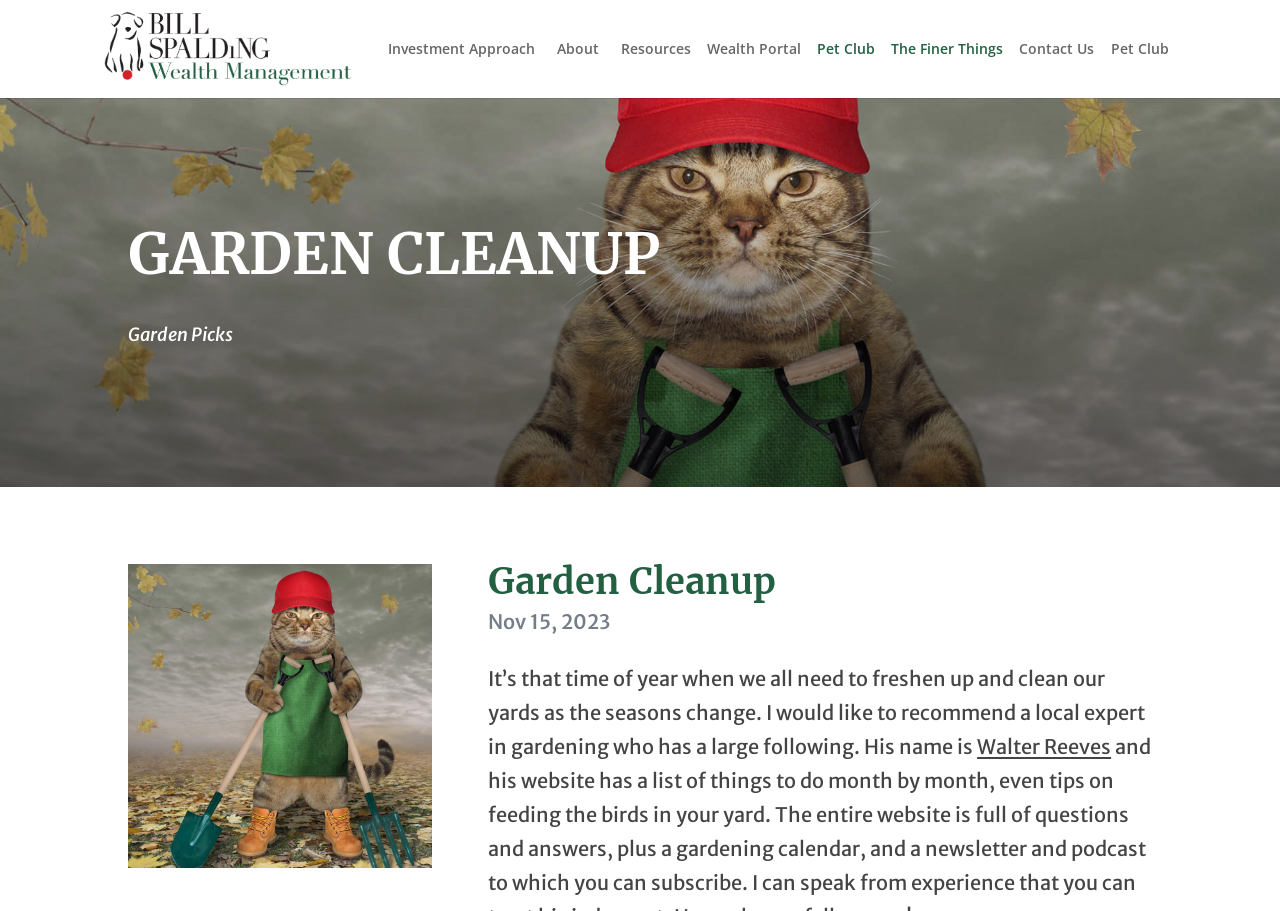Refer to the image and provide a thorough answer to this question:
What is the name of the website?

The name of the website can be found in the top-left corner of the page, where it is displayed as a link and an image.